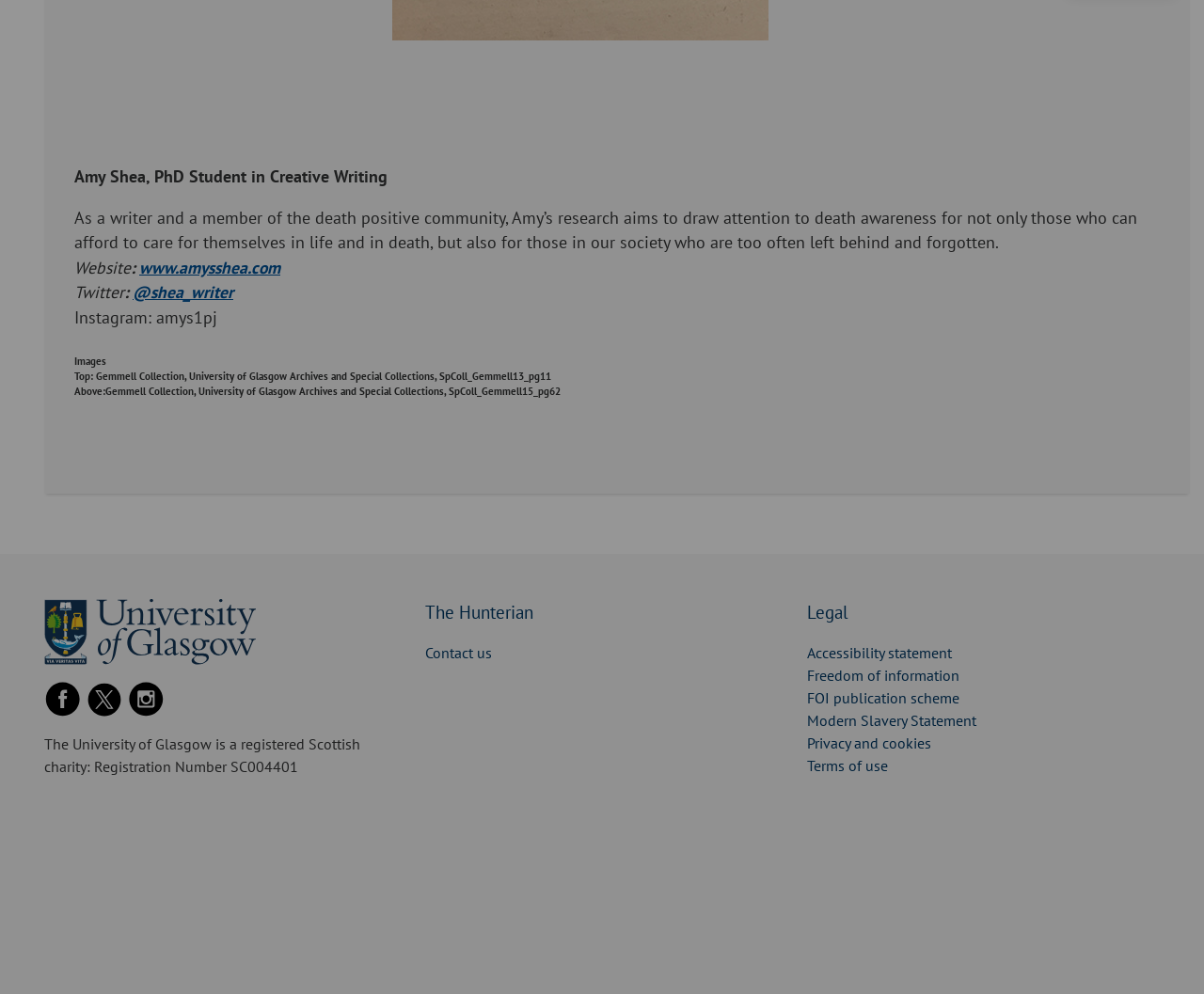What is the URL of Amy Shea's website?
Answer with a single word or short phrase according to what you see in the image.

www.amysshea.com